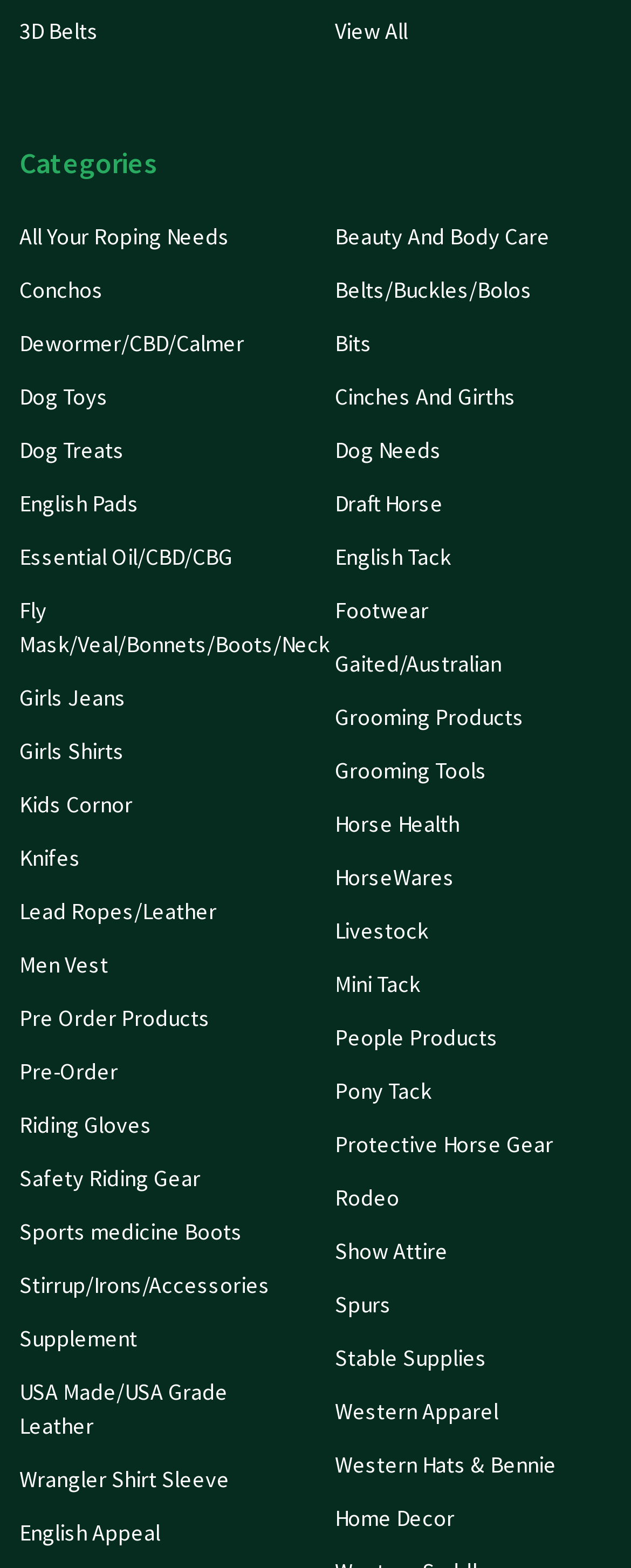Pinpoint the bounding box coordinates of the element that must be clicked to accomplish the following instruction: "Browse Dog Toys". The coordinates should be in the format of four float numbers between 0 and 1, i.e., [left, top, right, bottom].

[0.031, 0.244, 0.172, 0.263]